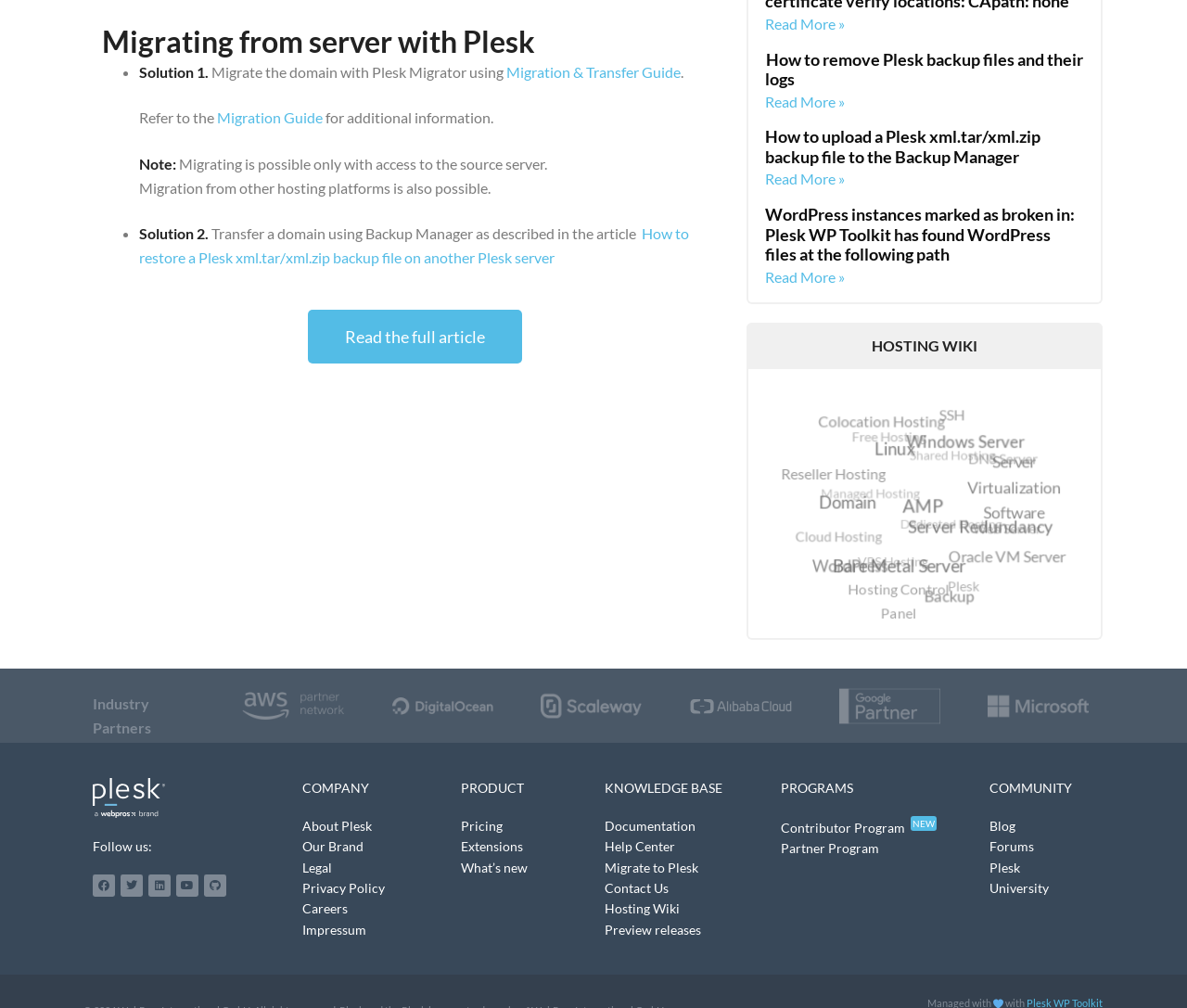Can you pinpoint the bounding box coordinates for the clickable element required for this instruction: "Follow the 'How to restore a Plesk xml.tar/xml.zip backup file on another Plesk server' link"? The coordinates should be four float numbers between 0 and 1, i.e., [left, top, right, bottom].

[0.117, 0.223, 0.58, 0.264]